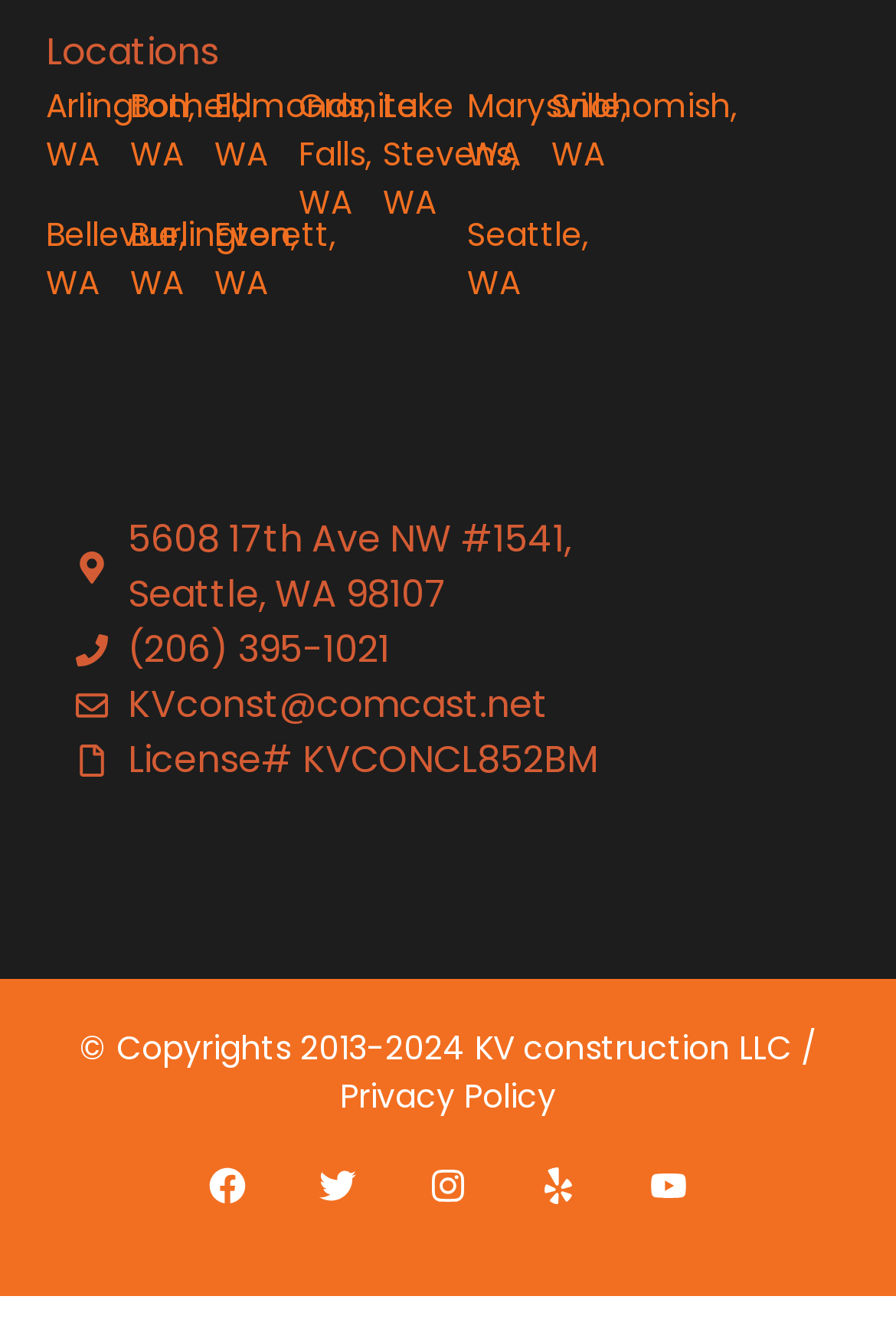Please analyze the image and give a detailed answer to the question:
What is the company name?

The company name can be found in the logo link at the top of the page, which says 'KV construction LLC logo'. Additionally, the company name is also mentioned in the address and license information at the bottom of the page.